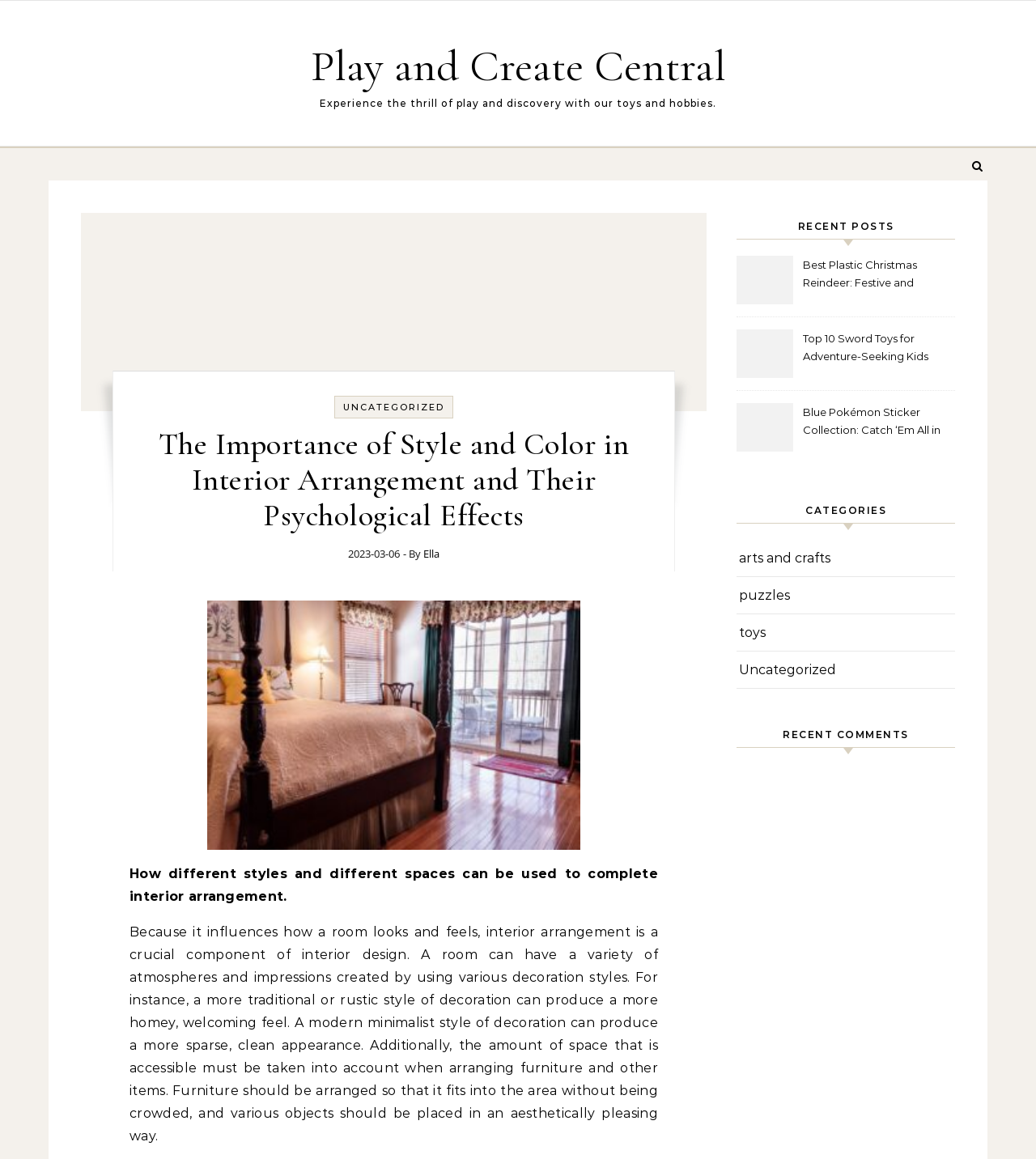Please identify the coordinates of the bounding box that should be clicked to fulfill this instruction: "Report a violation".

None